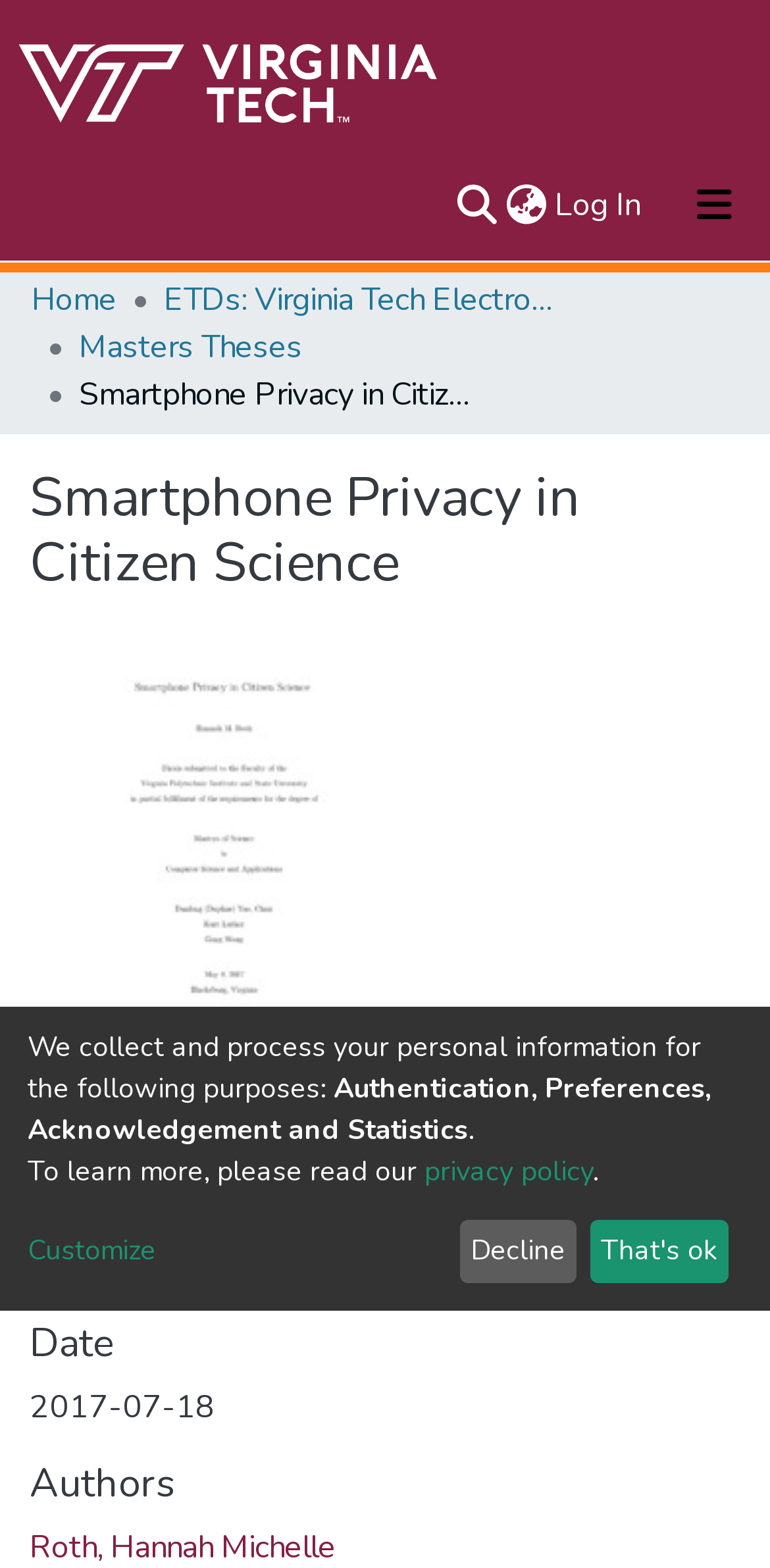Please analyze the image and give a detailed answer to the question:
What is the type of document?

I deduced this from the 'ETDs: Virginia Tech Electronic Theses and Dissertations' and 'Masters Theses' links in the breadcrumb navigation, as well as the 'Roth_HM_T_2017.pdf' file link.